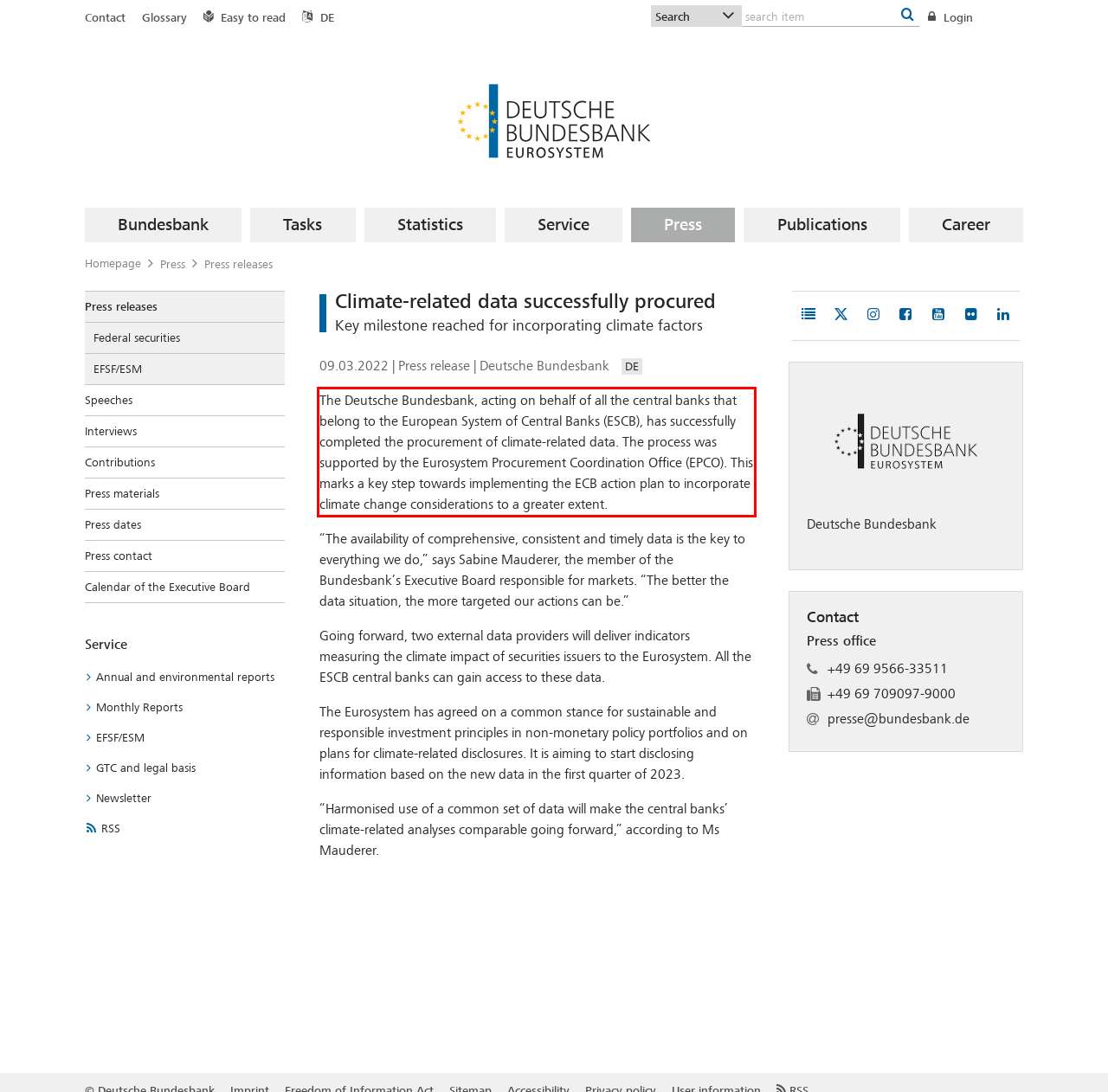Observe the screenshot of the webpage, locate the red bounding box, and extract the text content within it.

The Deutsche Bundesbank, acting on behalf of all the central banks that belong to the European System of Central Banks (ESCB), has successfully completed the procurement of climate-related data. The process was supported by the Eurosystem Procurement Coordination Office (EPCO). This marks a key step towards implementing the ECB action plan to incorporate climate change considerations to a greater extent.